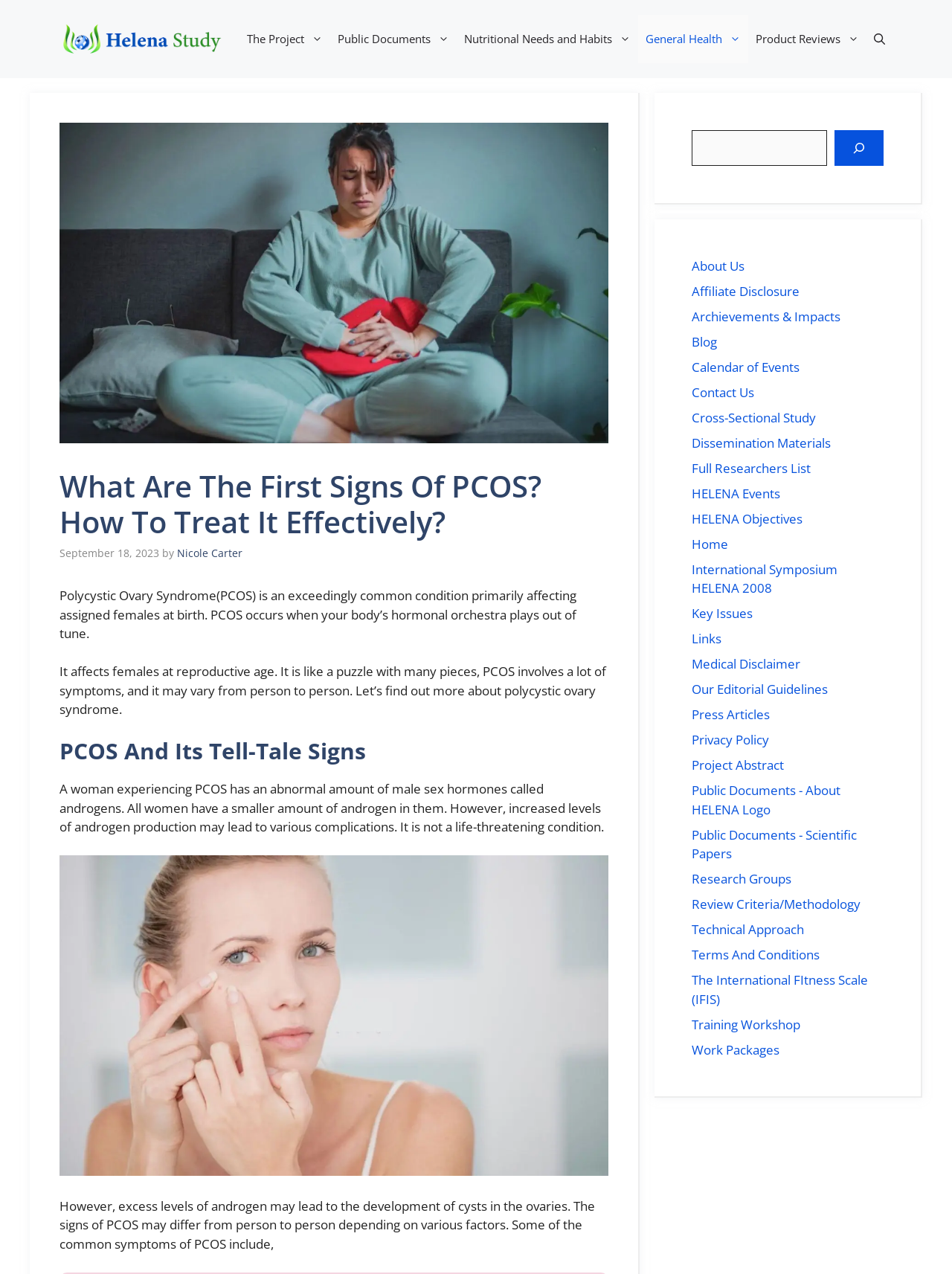Locate the bounding box coordinates of the segment that needs to be clicked to meet this instruction: "Open search".

[0.91, 0.012, 0.938, 0.05]